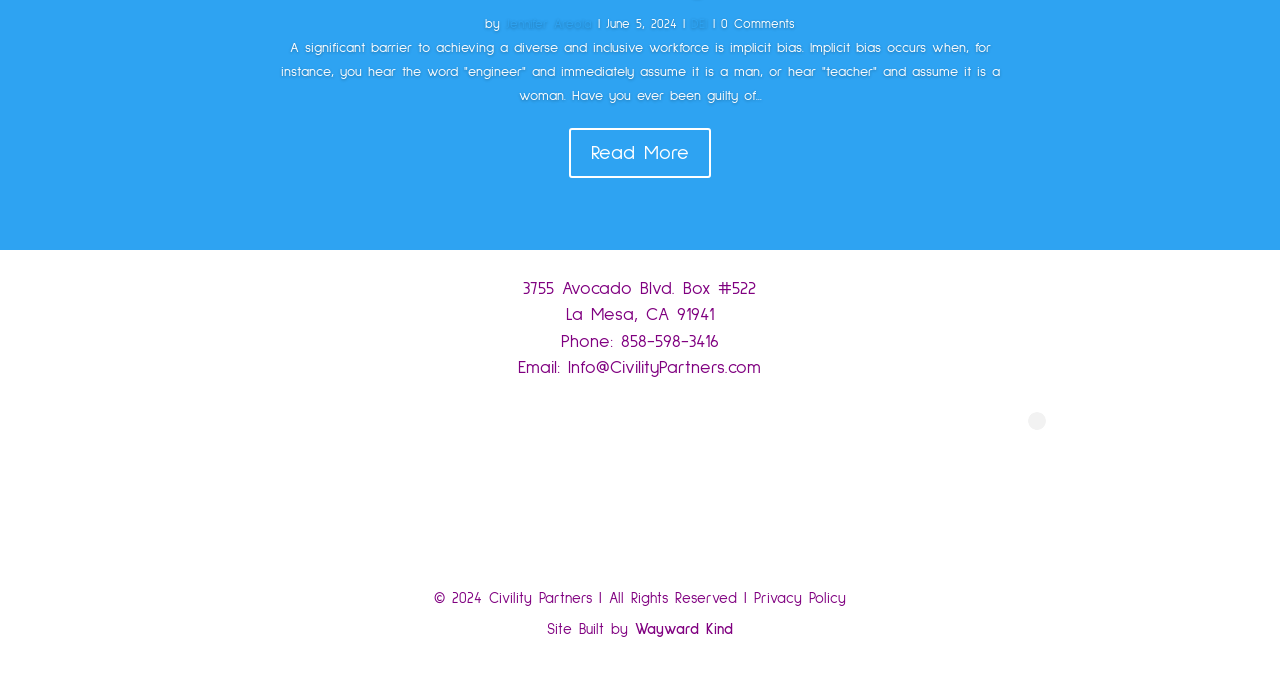Please find the bounding box coordinates of the element that needs to be clicked to perform the following instruction: "Visit the 'DEI' page". The bounding box coordinates should be four float numbers between 0 and 1, represented as [left, top, right, bottom].

[0.54, 0.026, 0.552, 0.045]